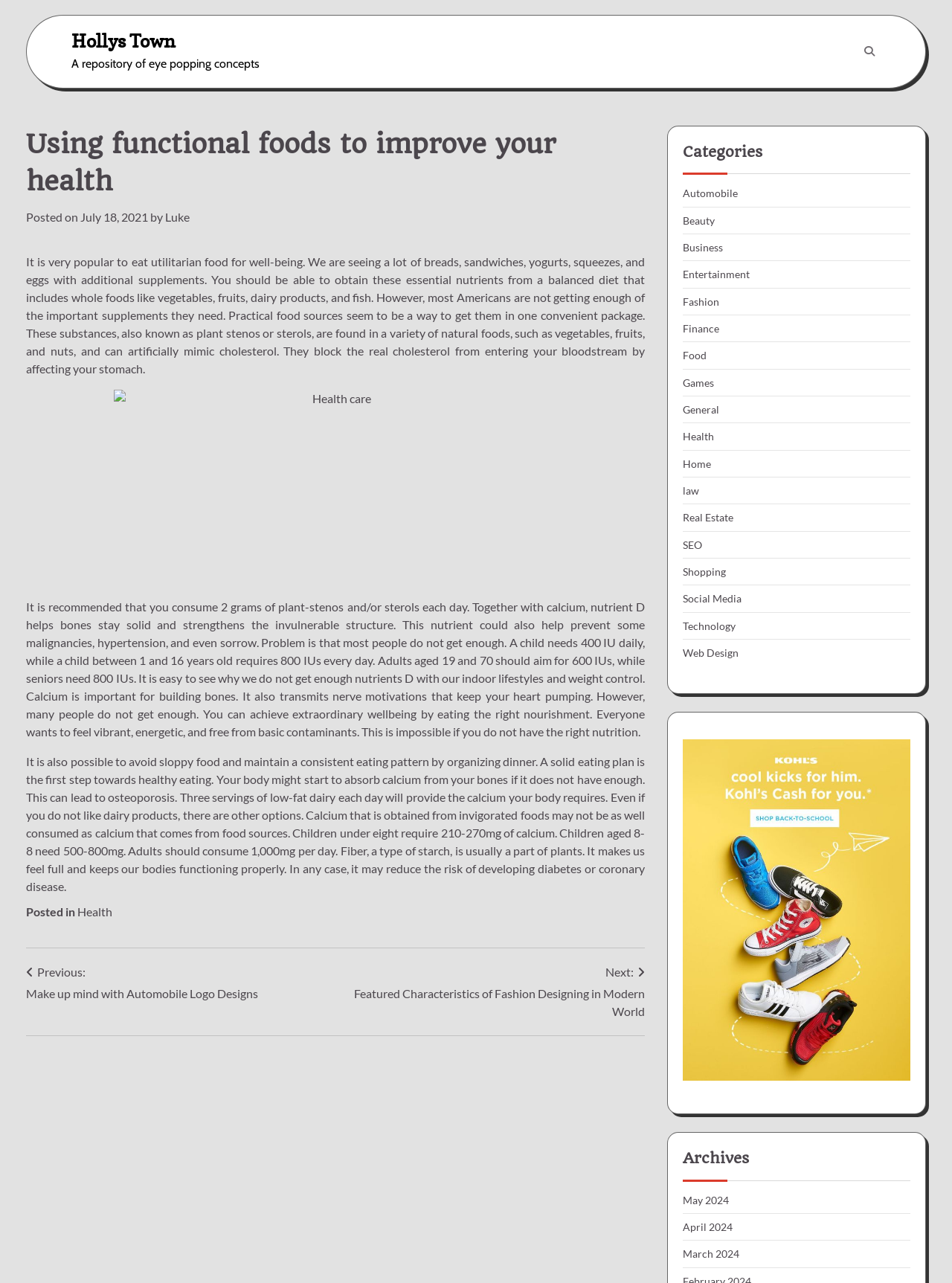Locate the bounding box coordinates of the element I should click to achieve the following instruction: "View the Upcoming Events".

None